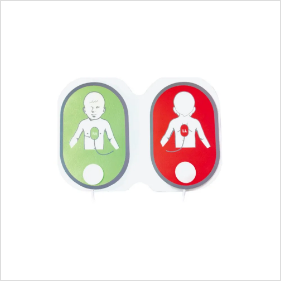Give a detailed account of the visual elements in the image.

This image depicts a pair of defibrillator pads designed specifically for pediatric use. The pads feature distinct designs: on the left, a green illustration of a baby, indicating infant usage, while on the right, a red illustration of a child suggests that the pads can also be utilized for older children. Each pad is equipped with a circular adhesive area at the bottom for proper placement on the patient's chest during an emergency. These pediatric replacement pads are compatible with the Mediana HeartOn A10 defibrillator, which is highlighted as a product in a related offering.